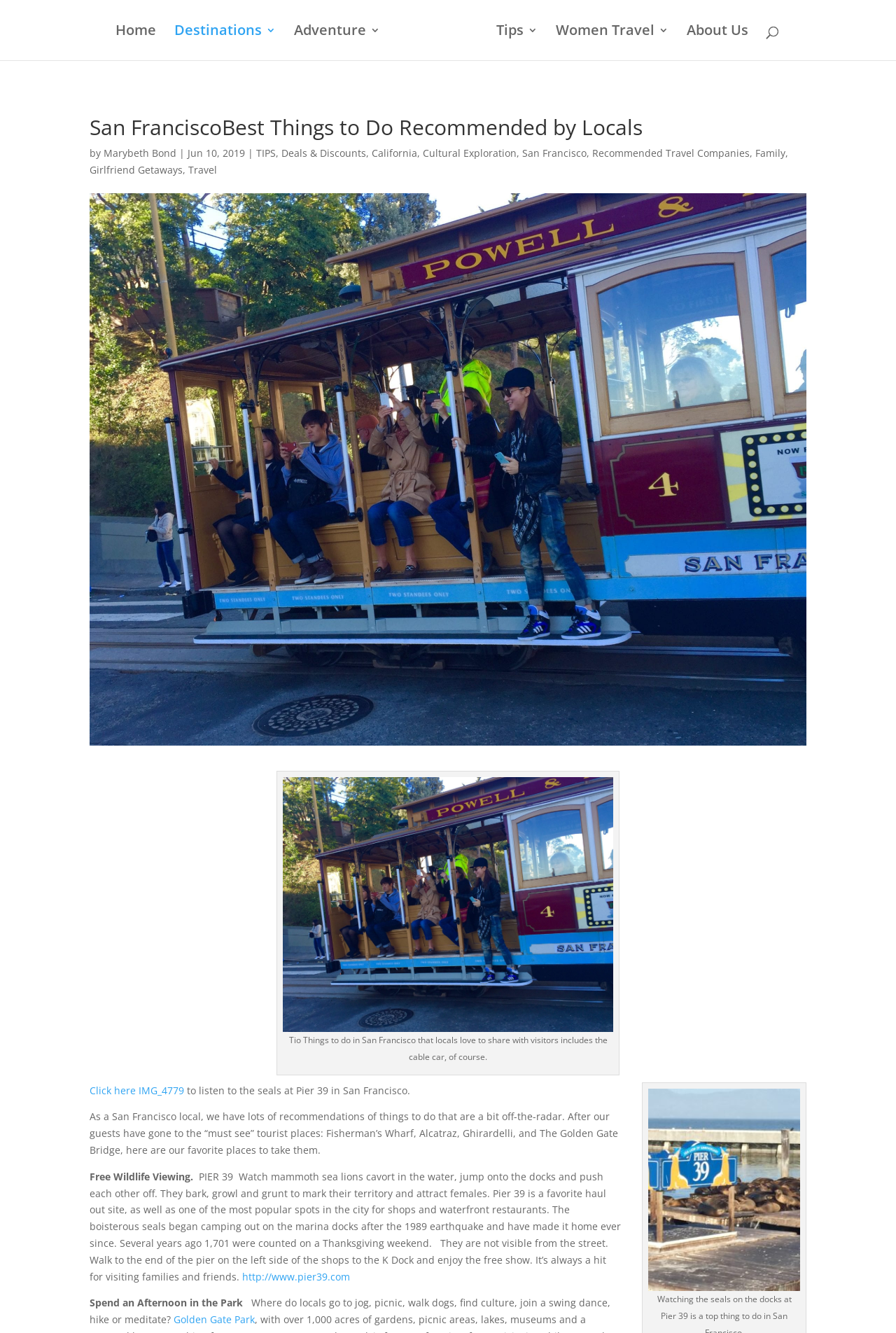Based on the element description: "alt="Gutsy Travelers"", identify the bounding box coordinates for this UI element. The coordinates must be four float numbers between 0 and 1, listed as [left, top, right, bottom].

[0.441, 0.01, 0.534, 0.045]